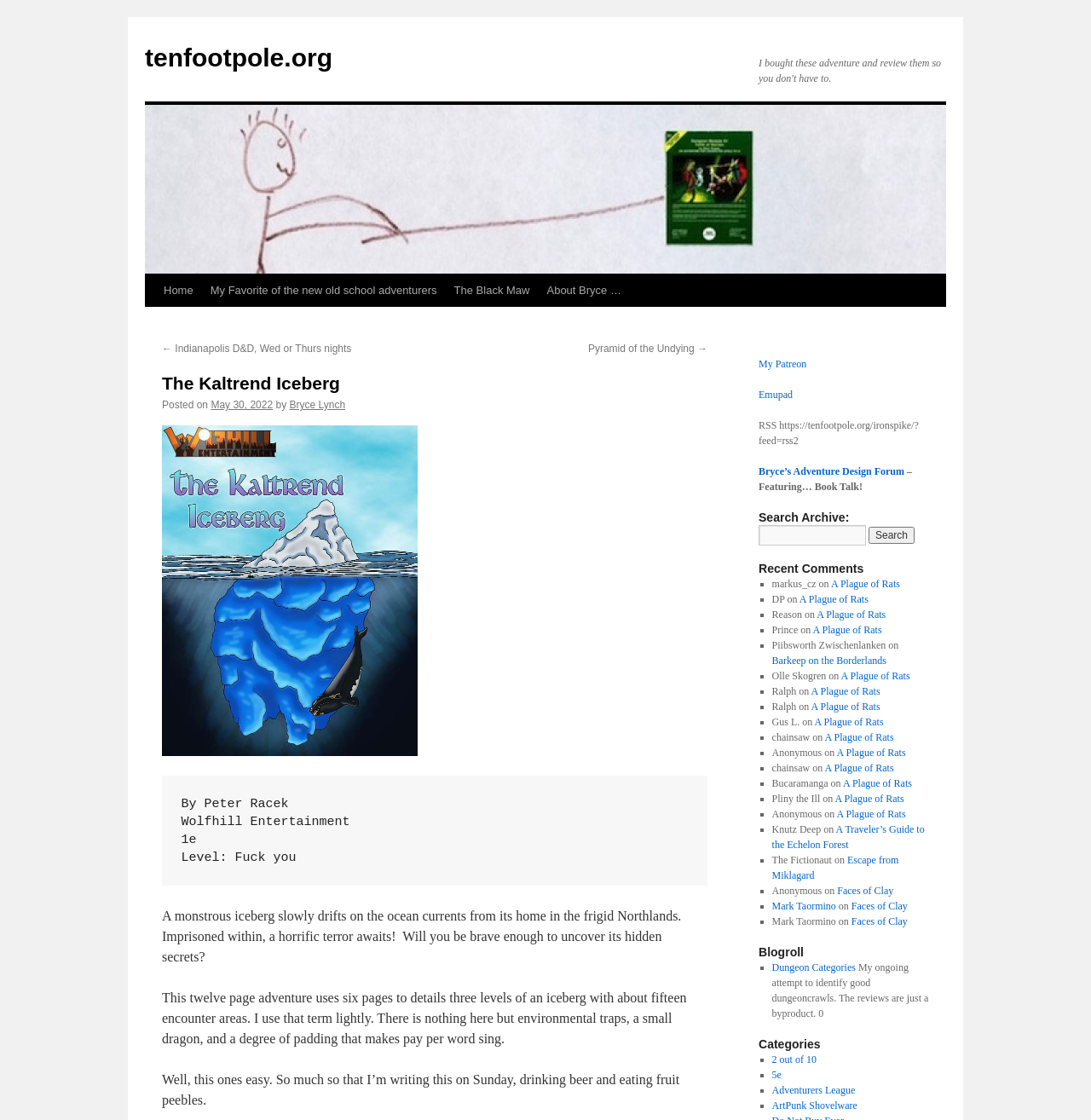What is the author of the post?
Give a one-word or short phrase answer based on the image.

Bryce Lynch